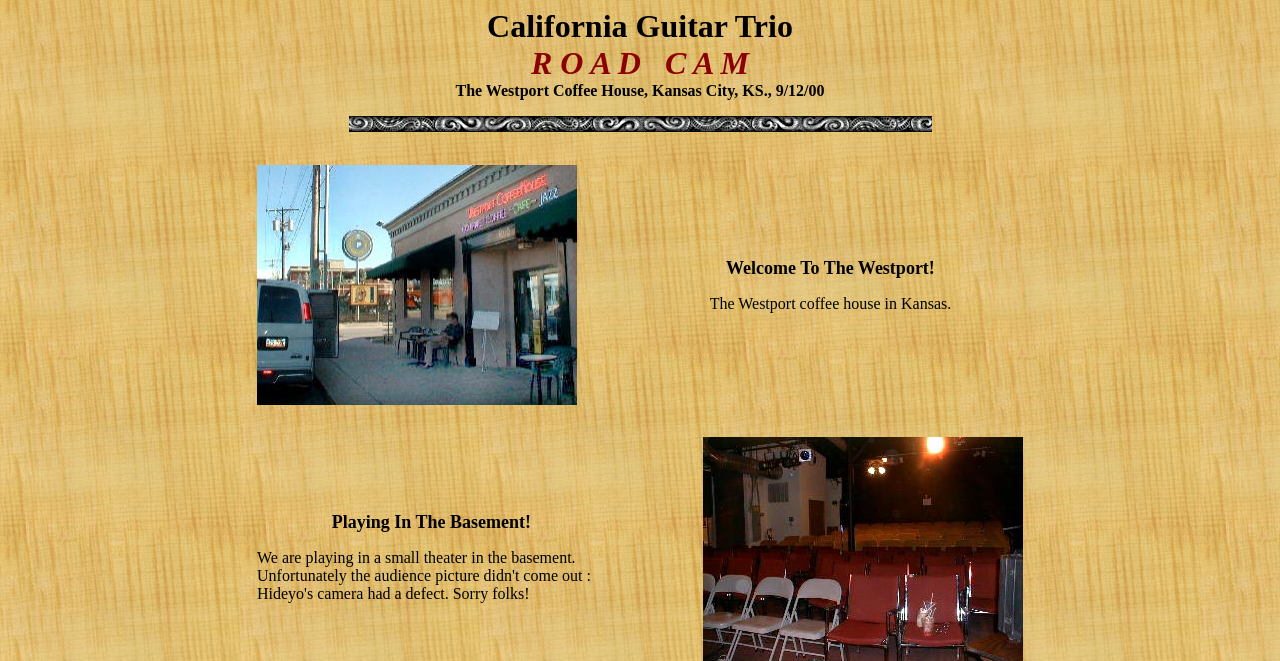Create an elaborate caption that covers all aspects of the webpage.

The webpage is about the California Guitar Trio's road cam on September 12th, 2000. At the top, there is a title "R O A D  C A M" in a prominent position. Below the title, there is a subtitle "The Westport Coffee House, Kansas City, KS., 9/12/00" which provides more context about the event.

On the left side of the page, there is an image that takes up a significant portion of the screen. This image is likely a photo from the event.

Below the image, there is a table with two columns. The left column contains an image with a caption "Unloading the van!" which suggests that it's a photo of the band unloading their equipment from a van. The right column contains a paragraph of text that welcomes visitors to The Westport coffee house in Kansas, providing more information about the venue.